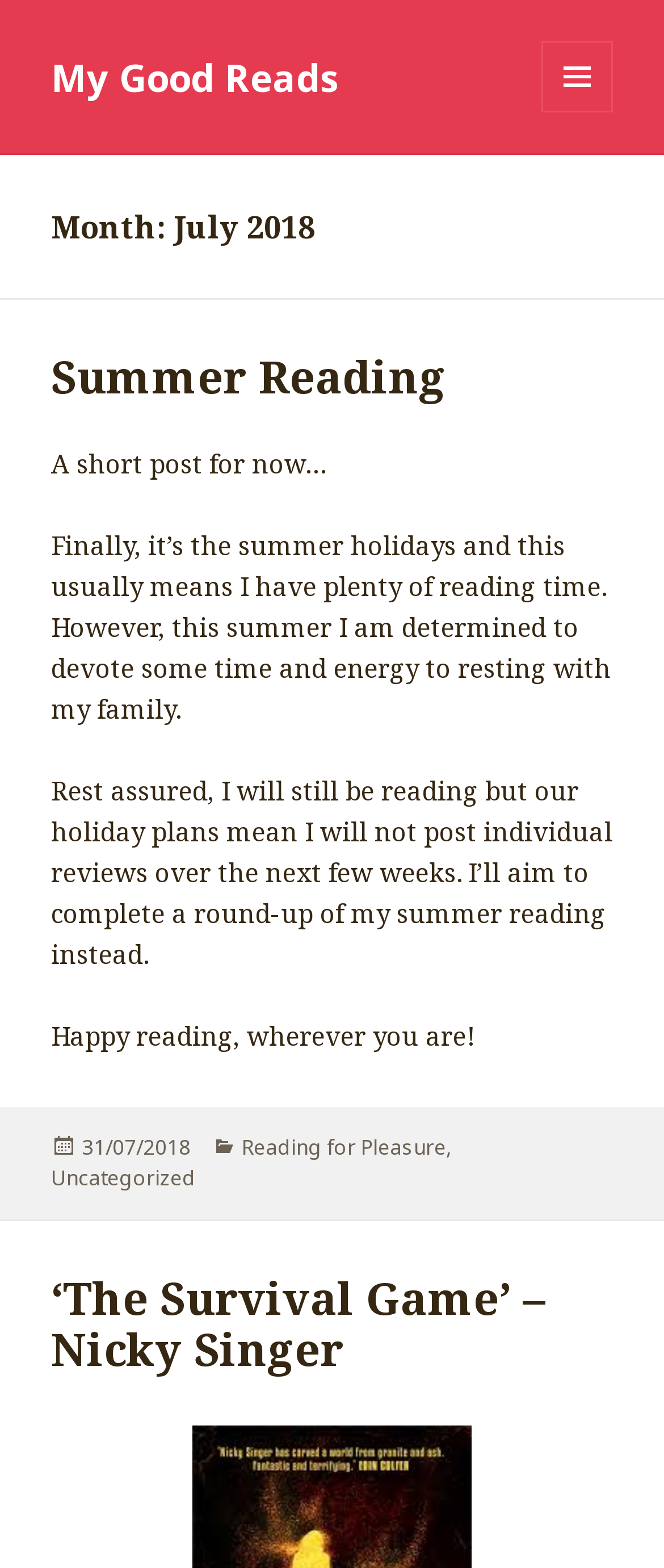From the given element description: "Menu and widgets", find the bounding box for the UI element. Provide the coordinates as four float numbers between 0 and 1, in the order [left, top, right, bottom].

[0.815, 0.026, 0.923, 0.072]